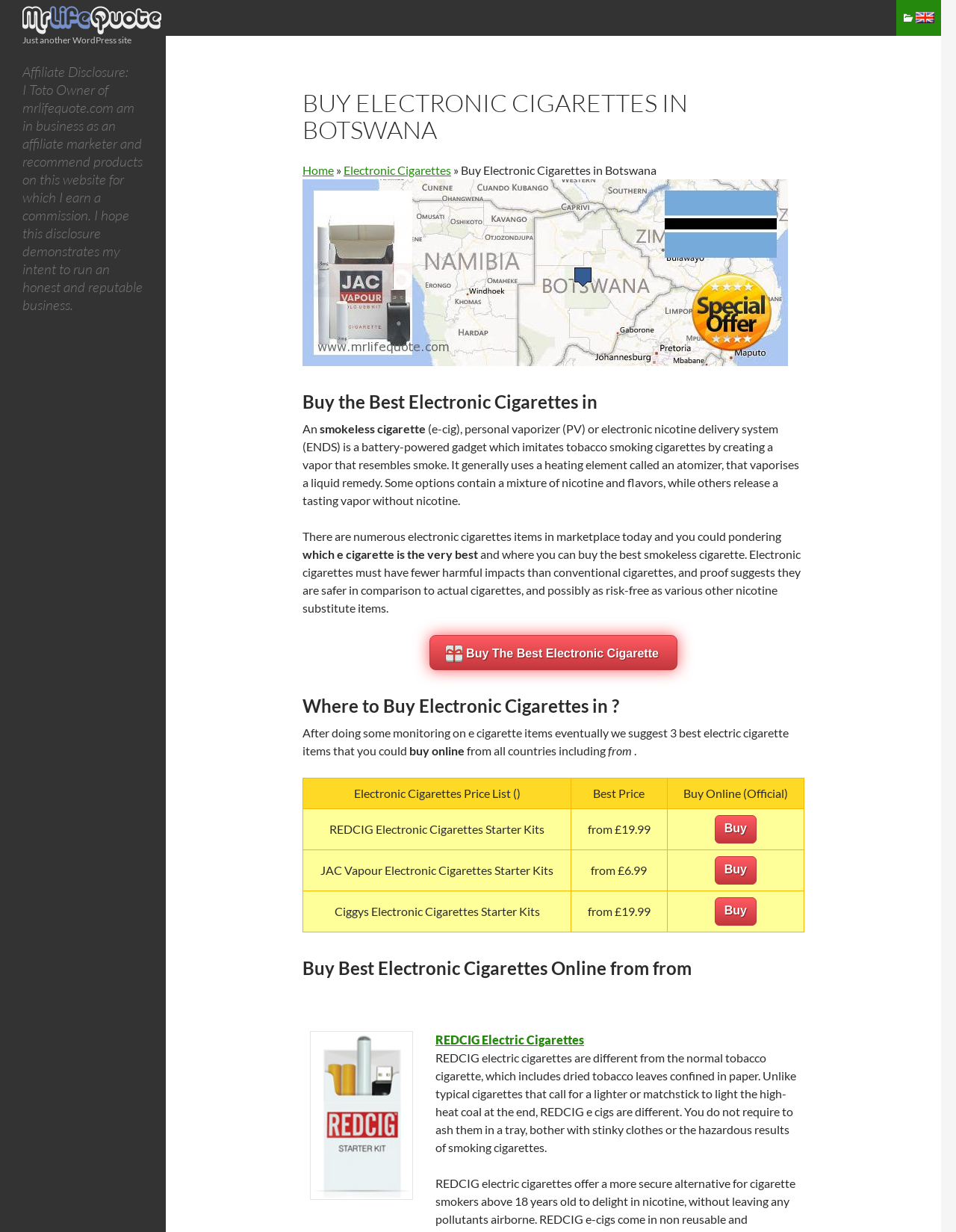Please locate and retrieve the main header text of the webpage.

BUY ELECTRONIC CIGARETTES IN BOTSWANA